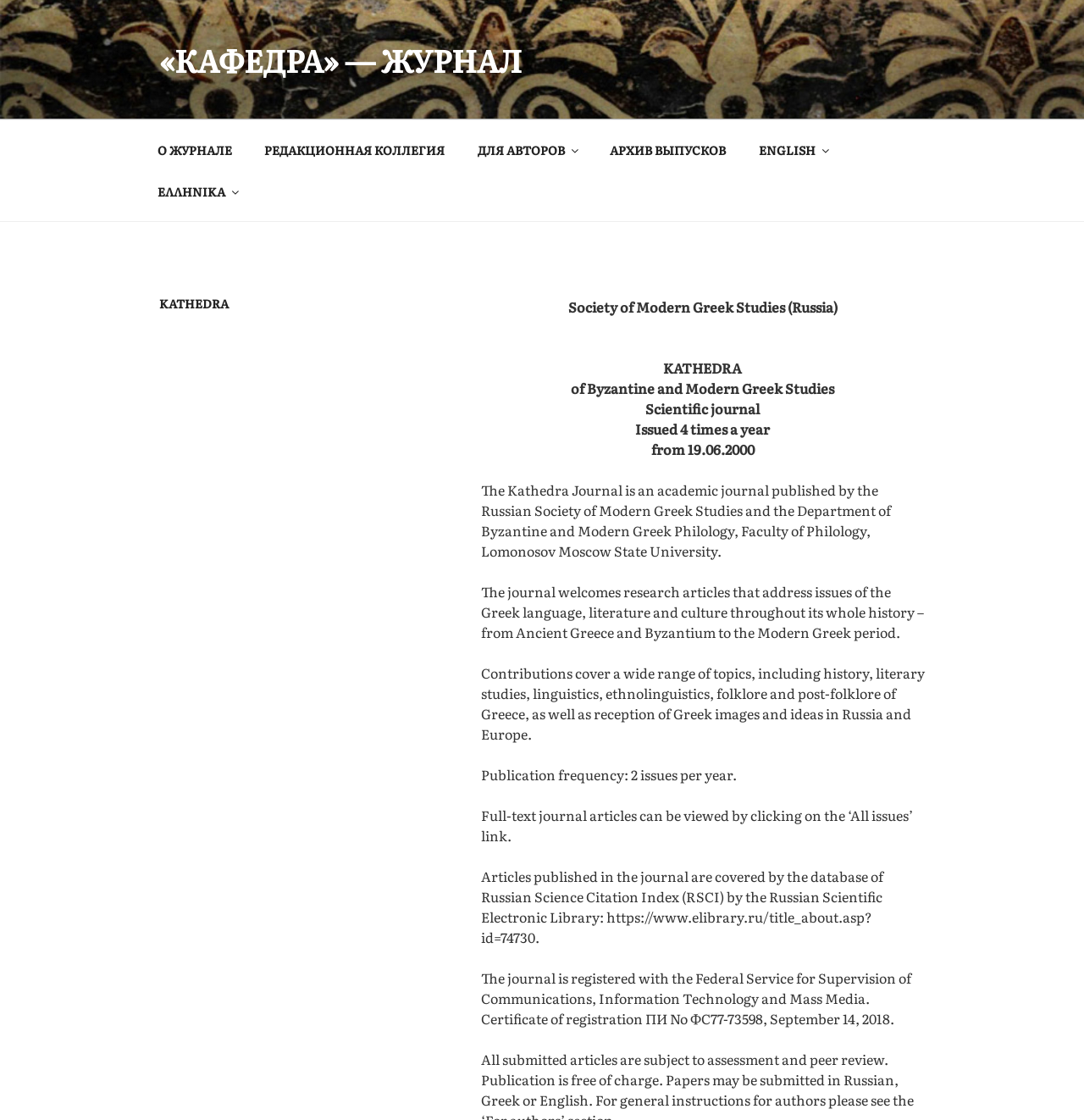Write a detailed summary of the webpage.

The webpage is a journal website, specifically the KATHEDRA journal. At the top, there is a prominent link with the journal's name in Russian, "«КАФЕДРА» — ЖУРНАЛ". Below this, there is a navigation menu with several links, including "О ЖУРНАЛЕ" (About the Journal), "РЕДАКЦИОННАЯ КОЛЛЕГИЯ" (Editorial Board), "ДЛЯ АВТОРОВ" (For Authors), "АРХИВ ВЫПУСКОВ" (Archive of Issues), and "ENGLISH" and "ΕΛΛΗΝΙΚΑ" for language options.

On the left side, there is a header section with the journal's title "KATHEDRA" in a larger font. Below this, there are several blocks of text that provide information about the journal. The first block describes the journal as a scientific journal published by the Russian Society of Modern Greek Studies and the Department of Byzantine and Modern Greek Philology, Faculty of Philology, Lomonosov Moscow State University. The journal welcomes research articles on various topics related to Greek language, literature, and culture.

The next blocks of text provide more information about the journal, including its publication frequency, the availability of full-text articles, and its registration with the Federal Service for Supervision of Communications, Information Technology and Mass Media. There are a total of 7 blocks of text in this section, each providing specific details about the journal.